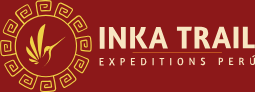What is the significance of the stylized sun-like pattern?
Analyze the screenshot and provide a detailed answer to the question.

The gold elements that form a stylized sun-like pattern convey a sense of exploration and cultural heritage, which is associated with the majestic landscapes and historical paths of the Inca civilization.